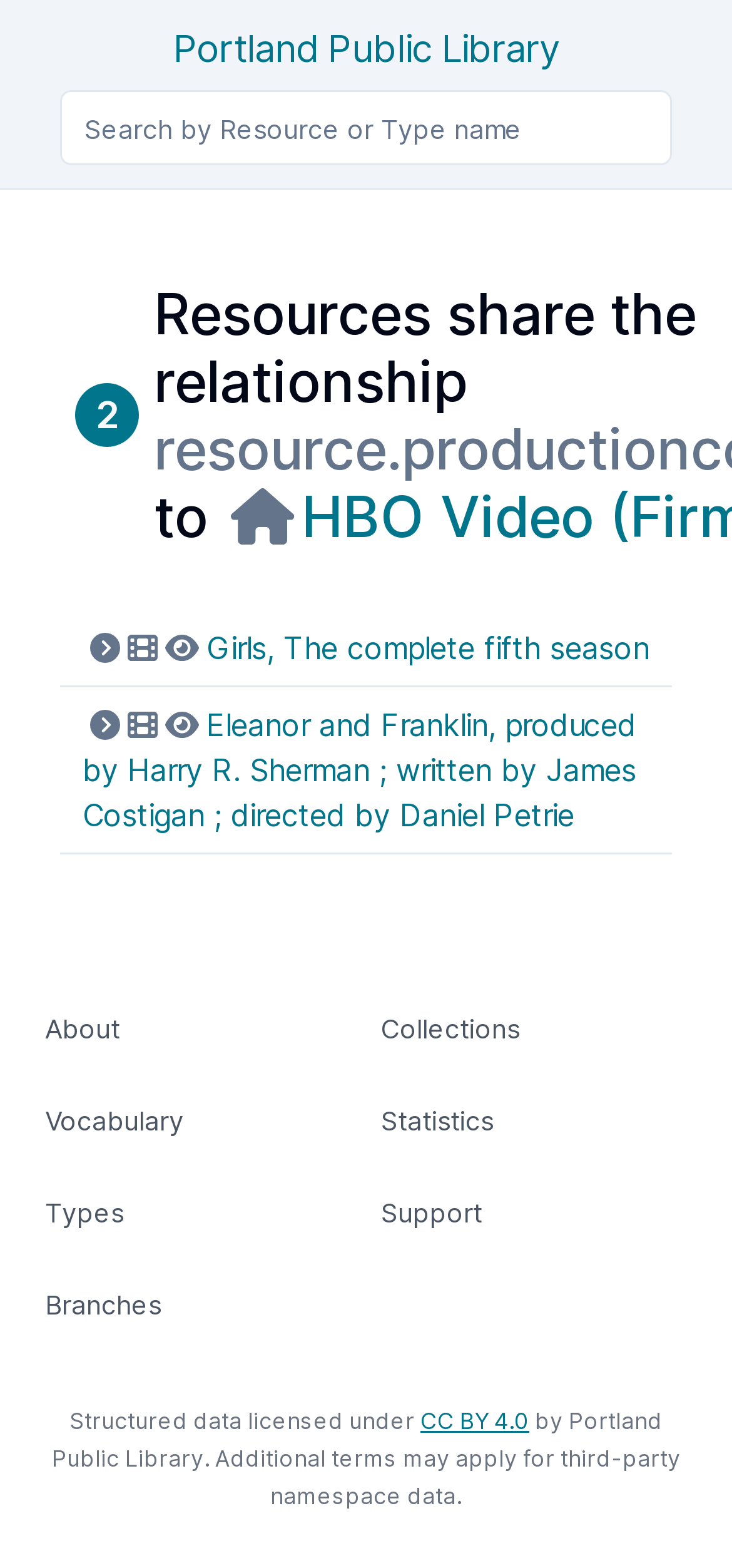Highlight the bounding box coordinates of the element you need to click to perform the following instruction: "Explore Girls, The complete fifth season."

[0.282, 0.401, 0.887, 0.425]